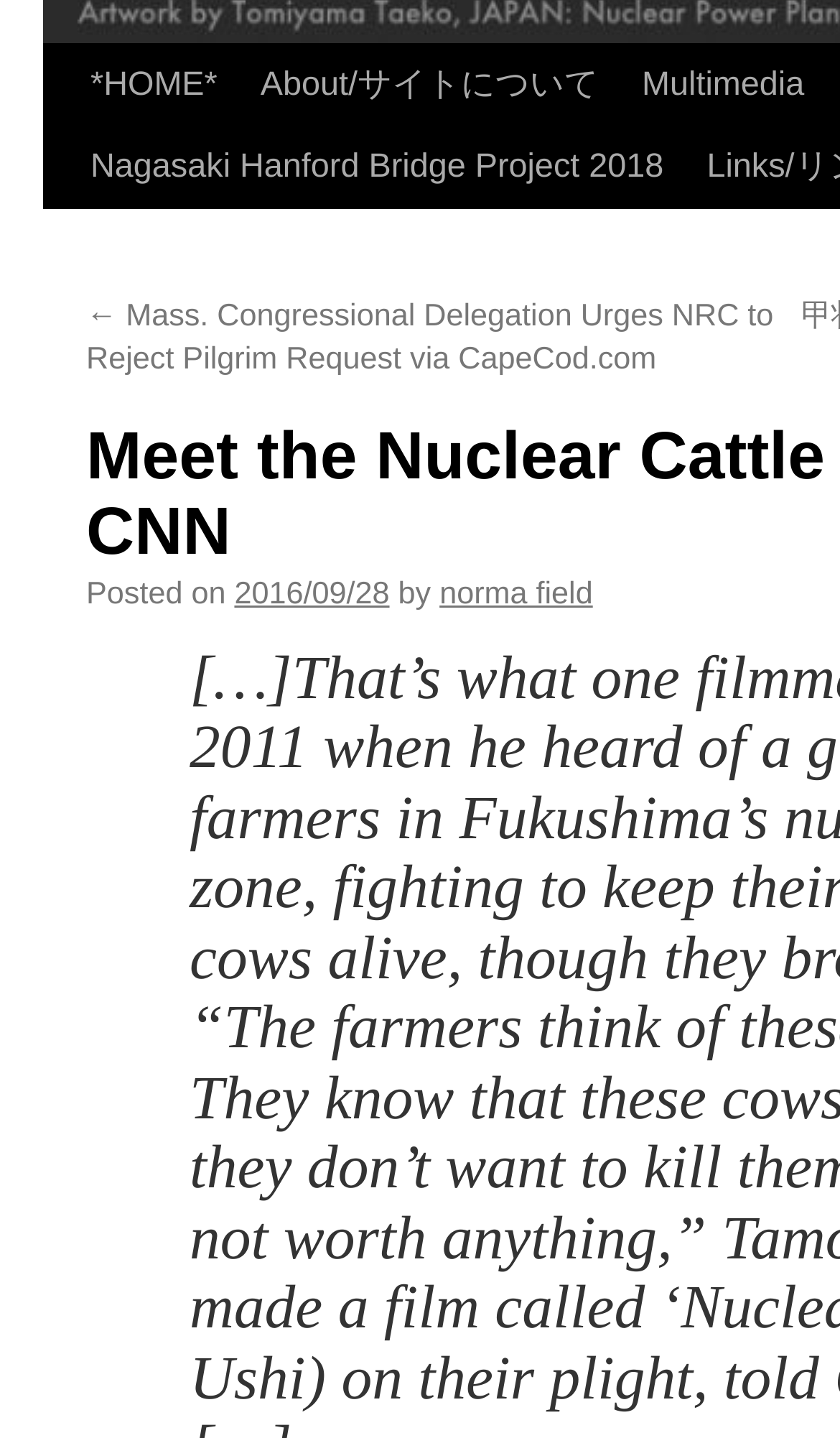Provide the bounding box coordinates for the specified HTML element described in this description: "Skip to content". The coordinates should be four float numbers ranging from 0 to 1, in the format [left, top, right, bottom].

[0.049, 0.03, 0.1, 0.201]